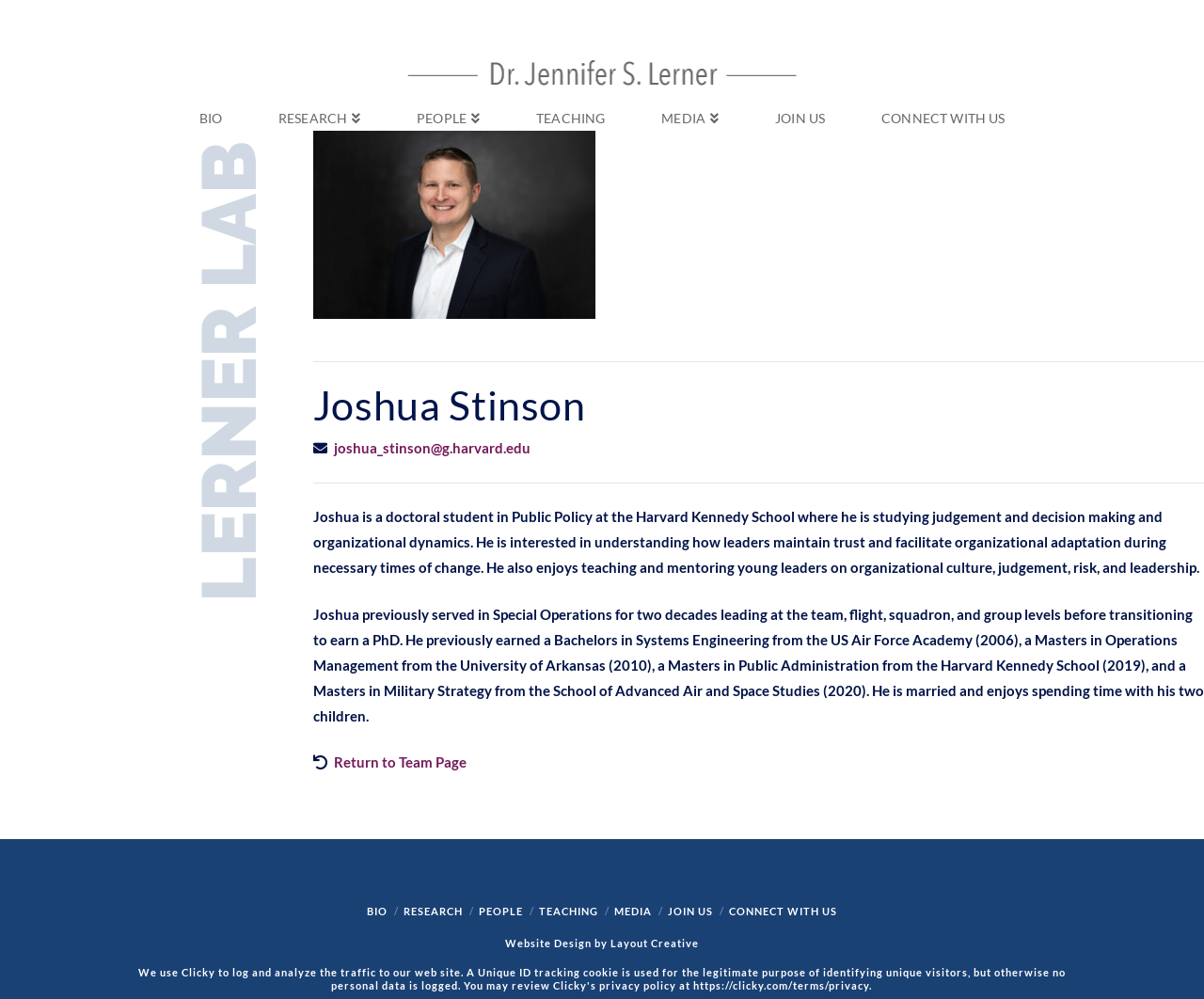What is Joshua's email address?
Look at the image and provide a short answer using one word or a phrase.

joshua_stinson@g.harvard.edu